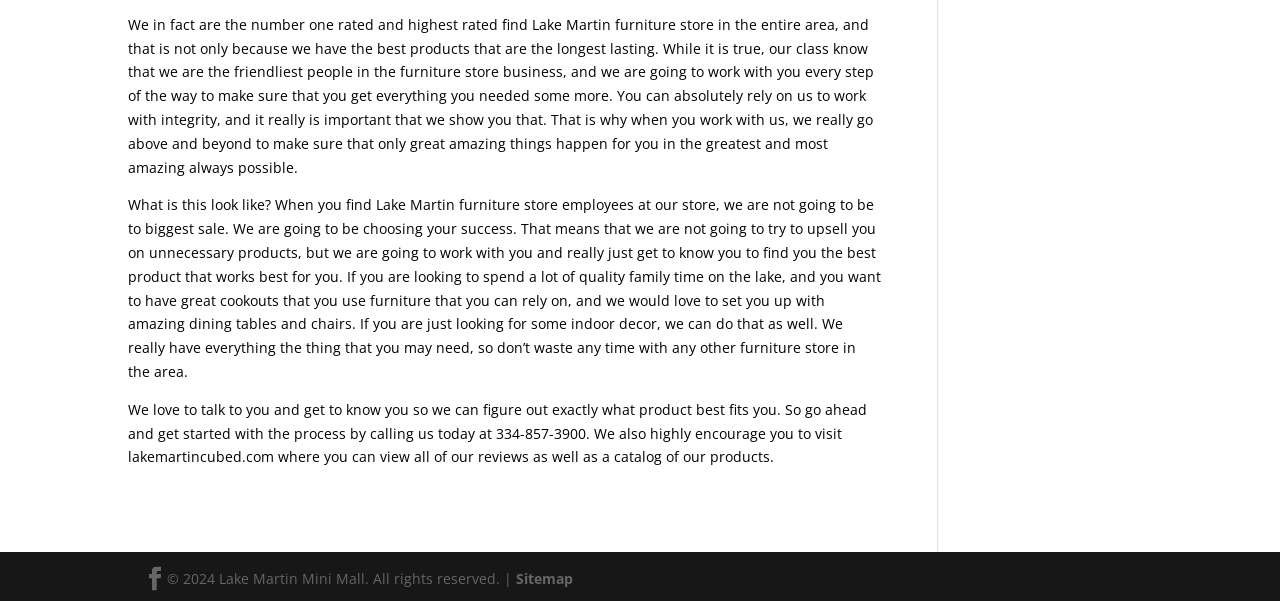What is the main purpose of this furniture store?
Based on the image, answer the question in a detailed manner.

Based on the static text elements, it is clear that the furniture store is focused on providing high-quality products and services to its customers. The text mentions that they are the number one rated and highest rated furniture store in the area, and that they work with integrity to ensure customer satisfaction.